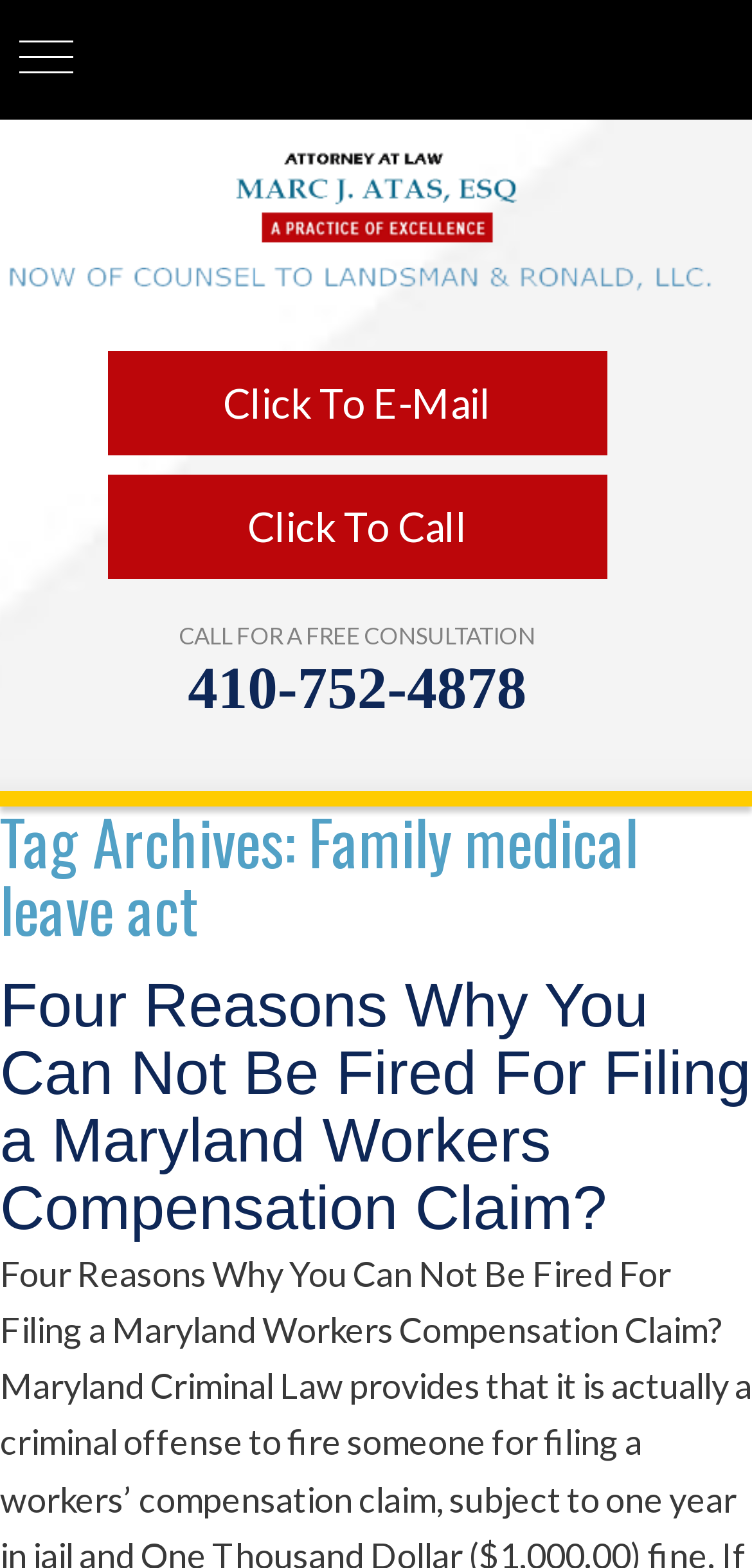Please determine the bounding box coordinates for the UI element described as: "410-752-4878".

[0.25, 0.417, 0.7, 0.46]